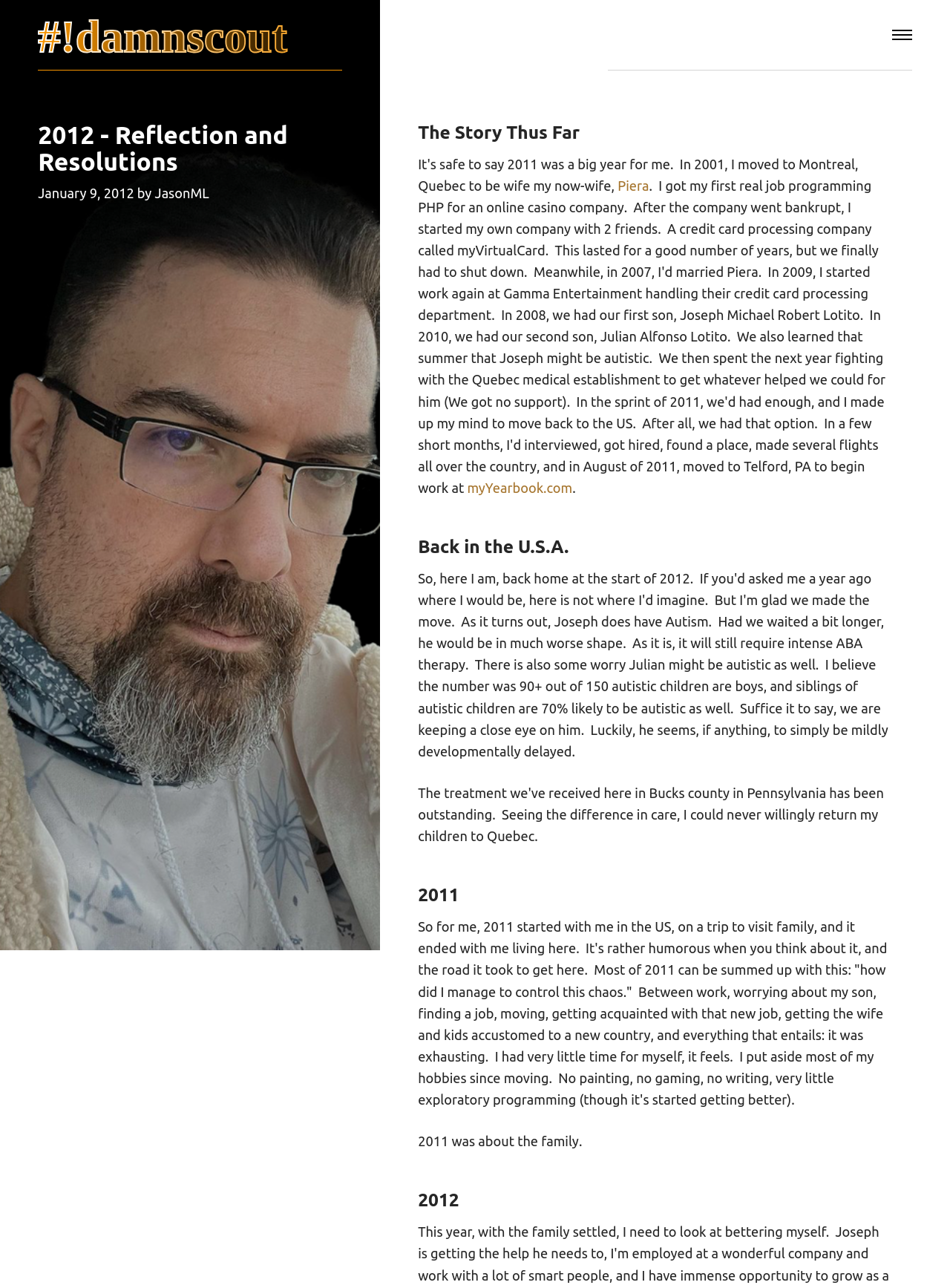Construct a thorough caption encompassing all aspects of the webpage.

This webpage appears to be a personal blog or journal entry. At the top left, there is a link to the website's homepage, accompanied by a small image, both labeled "damnscout". On the top right, there is a button labeled "Menu" that is not expanded.

Below the menu button, there is a header section that spans almost the entire width of the page. It contains the title "2012 - Reflection and Resolutions" in a large font, followed by the date "January 9, 2012" and the author's name "JasonML". 

The main content of the page is divided into four sections, each with its own heading. The first section is titled "The Story Thus Far" and contains a link to "Piera", likely the author's wife. The second section is titled "Back in the U.S.A." and does not contain any notable elements. The third section is titled "2011" and contains a lengthy paragraph of text that reflects on the author's experiences in 2011, including moving to a new country, finding a job, and adjusting to a new life. The text also mentions the author's lack of time for personal hobbies. 

The fourth and final section is titled "2012" and does not contain any notable elements. There is also a link to "myYearbook.com" located in the middle of the page, but its context is unclear. Overall, the webpage appears to be a personal reflection on the author's life and experiences.